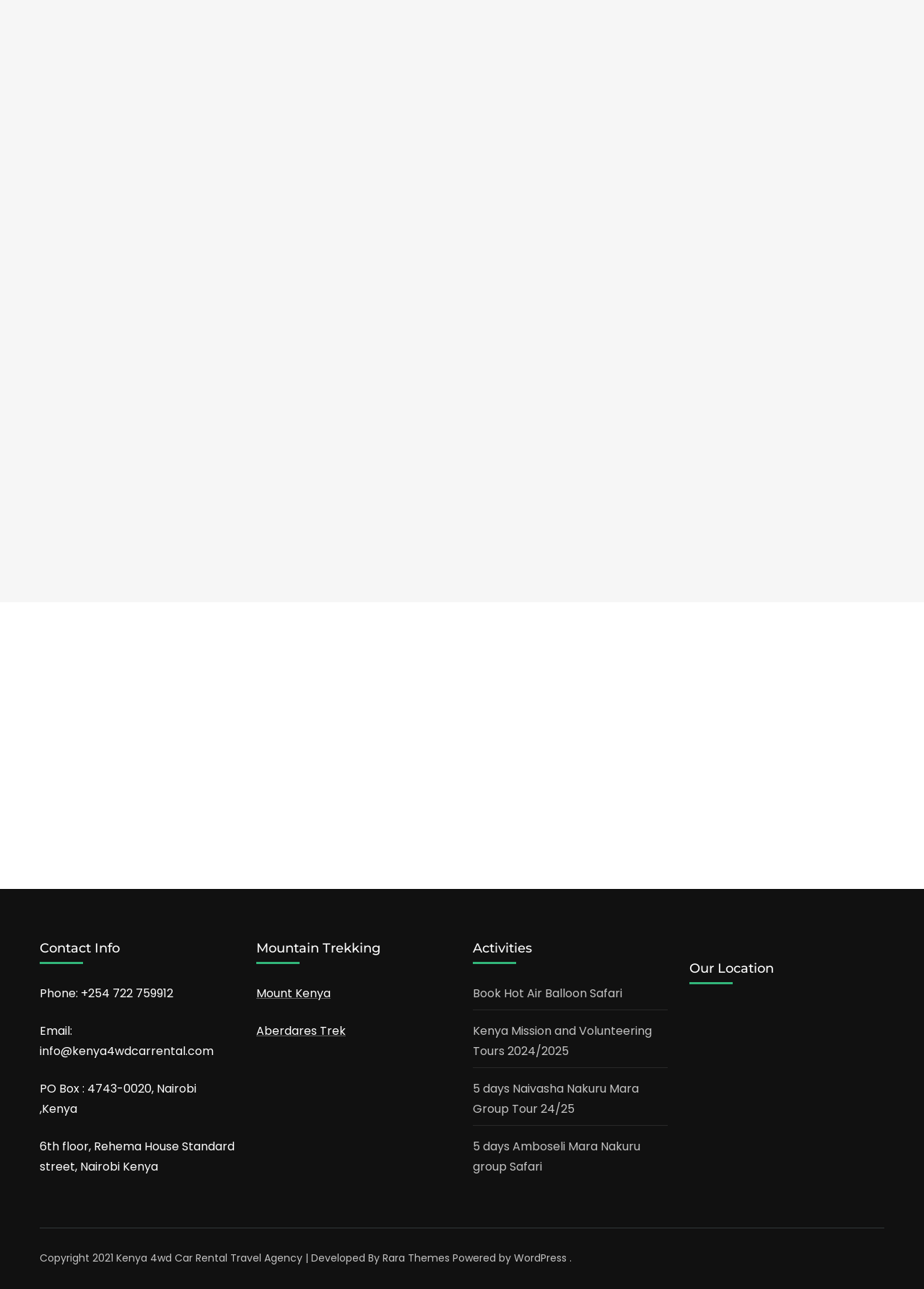Based on the element description Aberdares Trek, identify the bounding box coordinates for the UI element. The coordinates should be in the format (top-left x, top-left y, bottom-right x, bottom-right y) and within the 0 to 1 range.

[0.277, 0.793, 0.374, 0.806]